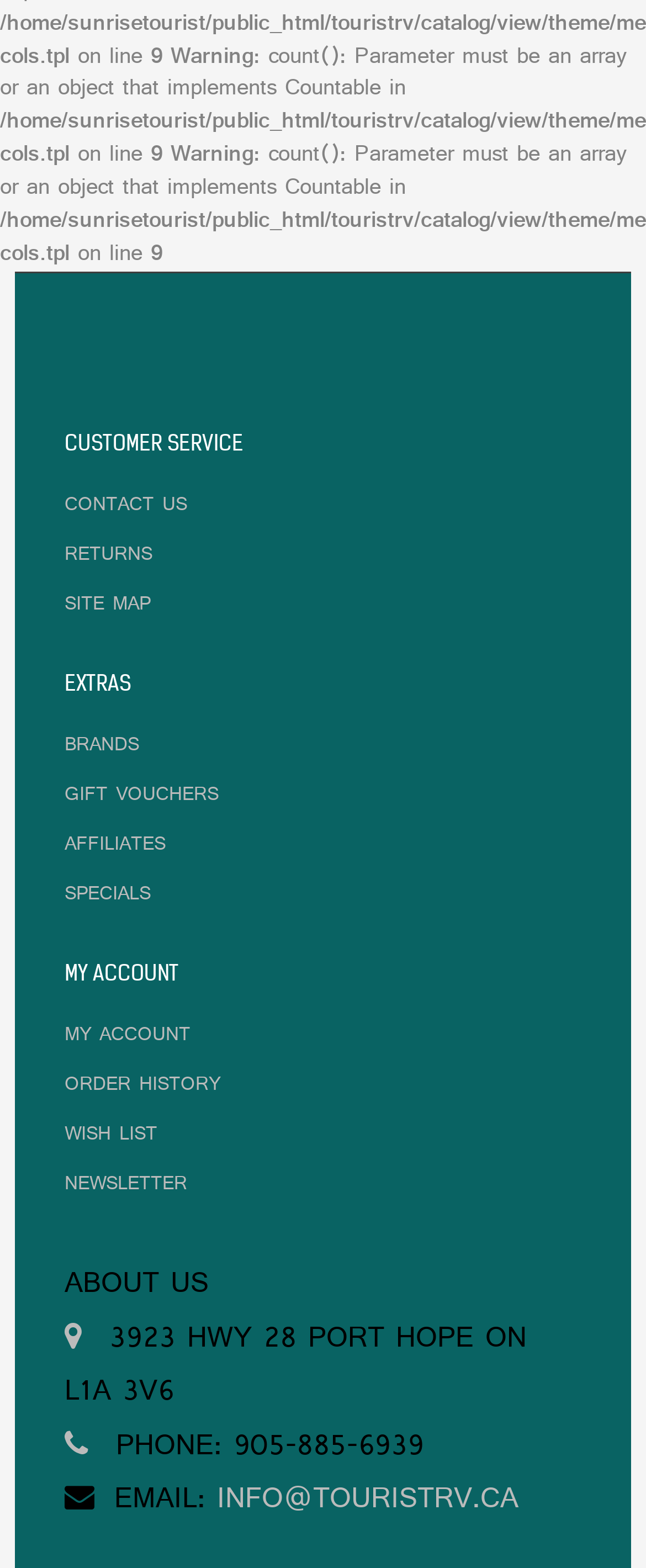Can you show the bounding box coordinates of the region to click on to complete the task described in the instruction: "Search for something"?

None